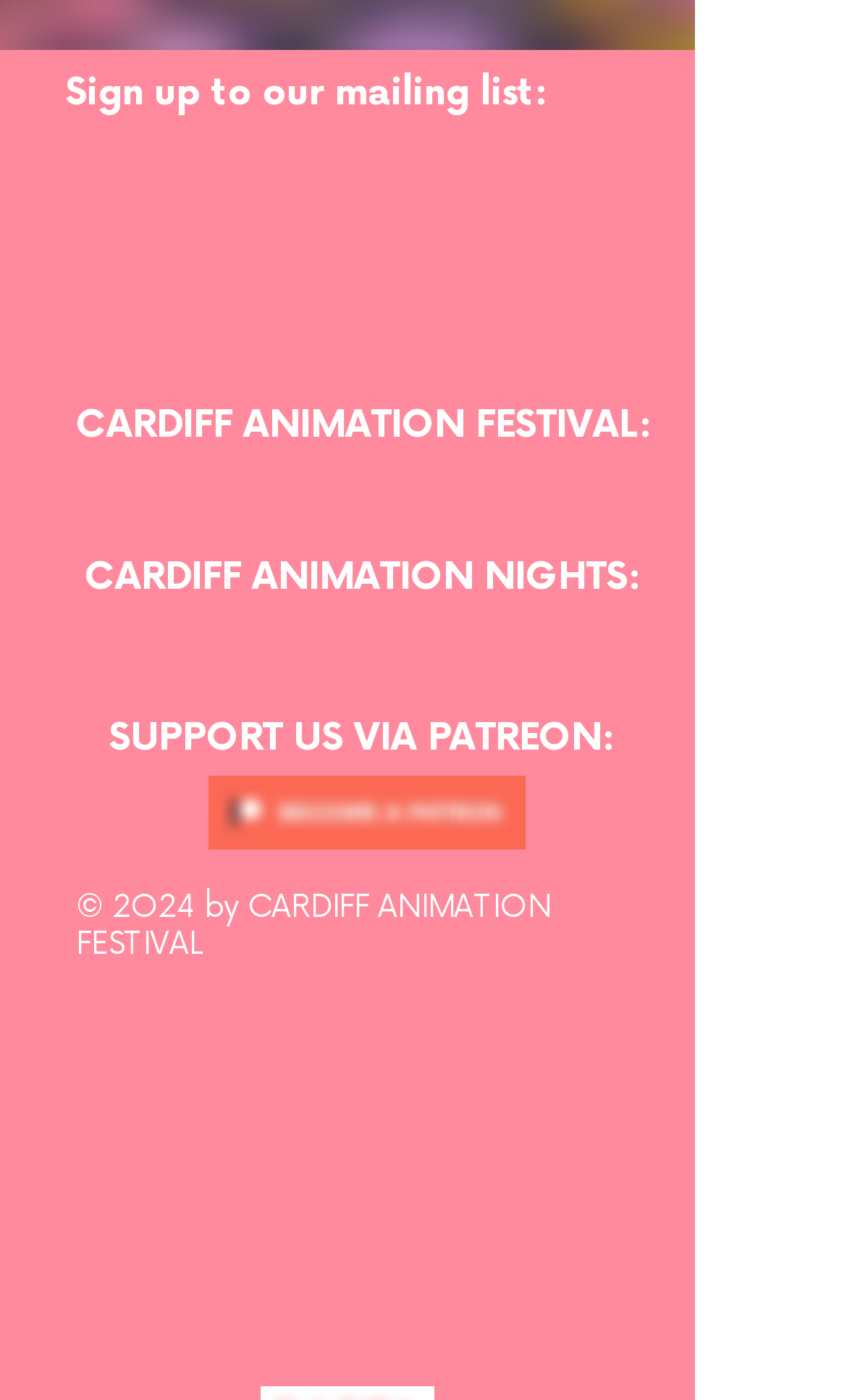Find the bounding box coordinates of the clickable area required to complete the following action: "Support via Patreon".

[0.246, 0.554, 0.621, 0.607]